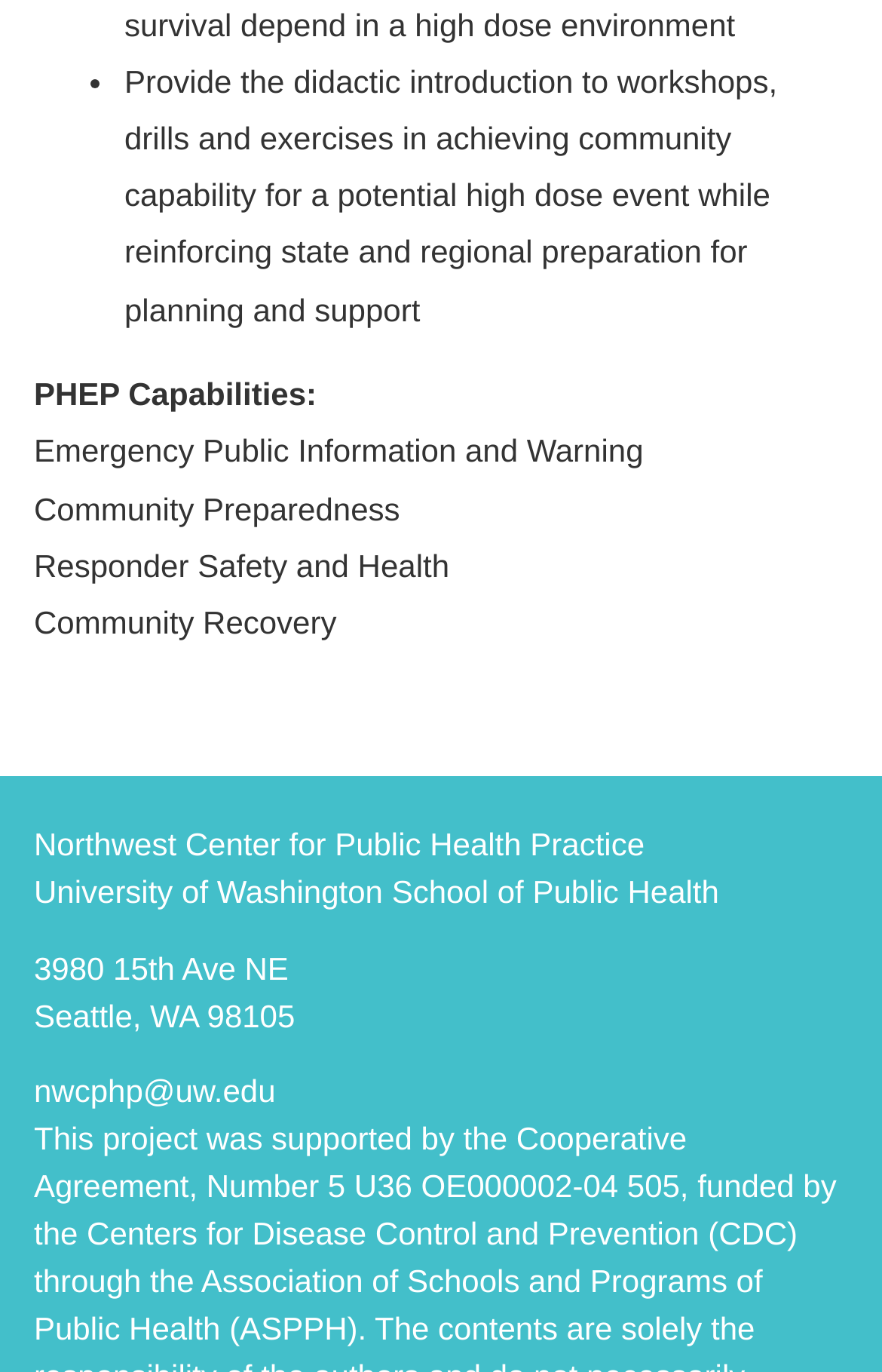Identify the bounding box for the UI element that is described as follows: "nwcphp@uw.edu".

[0.038, 0.782, 0.312, 0.808]